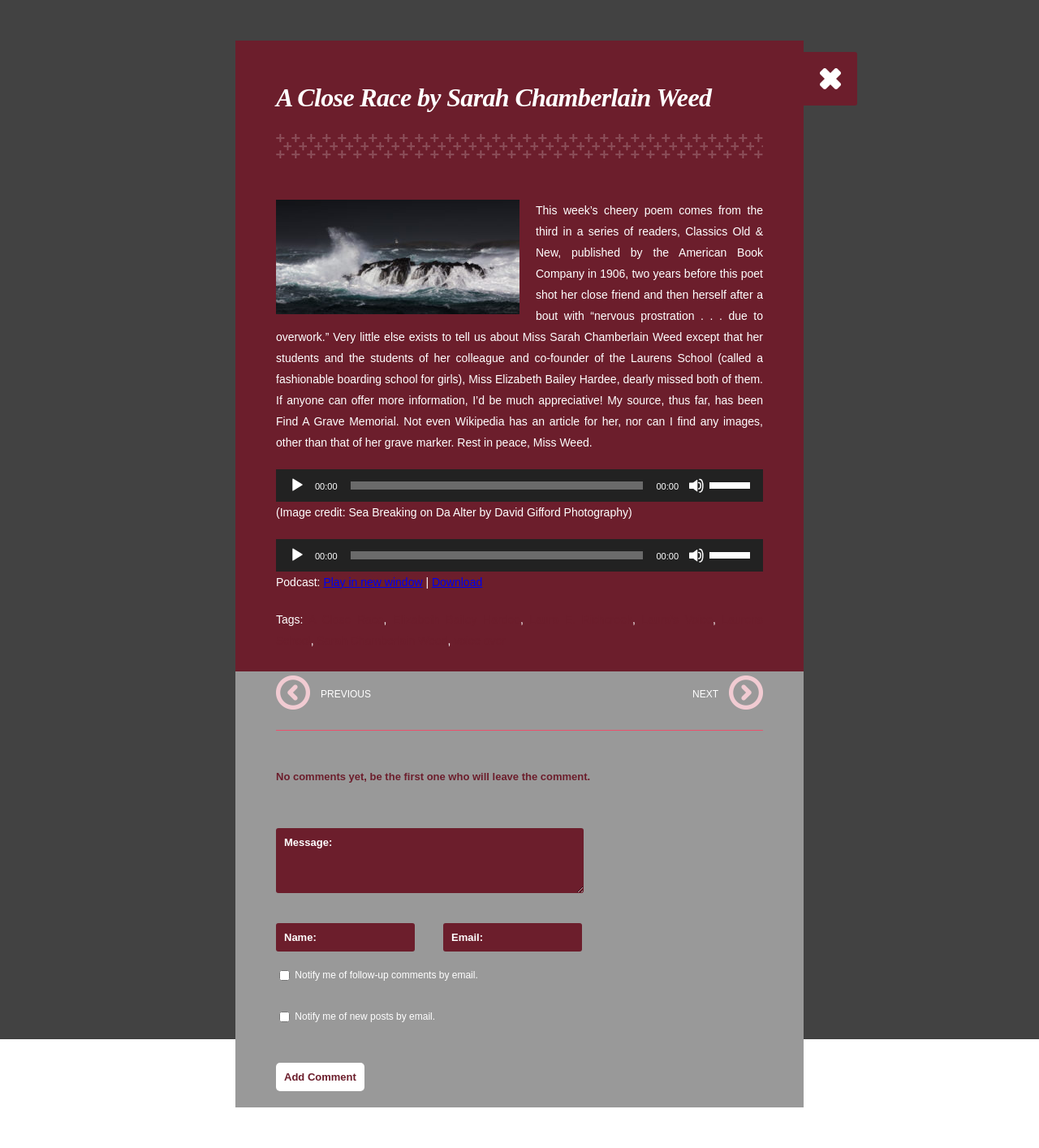Please find the bounding box coordinates of the element that you should click to achieve the following instruction: "Mute the audio". The coordinates should be presented as four float numbers between 0 and 1: [left, top, right, bottom].

[0.662, 0.416, 0.678, 0.43]